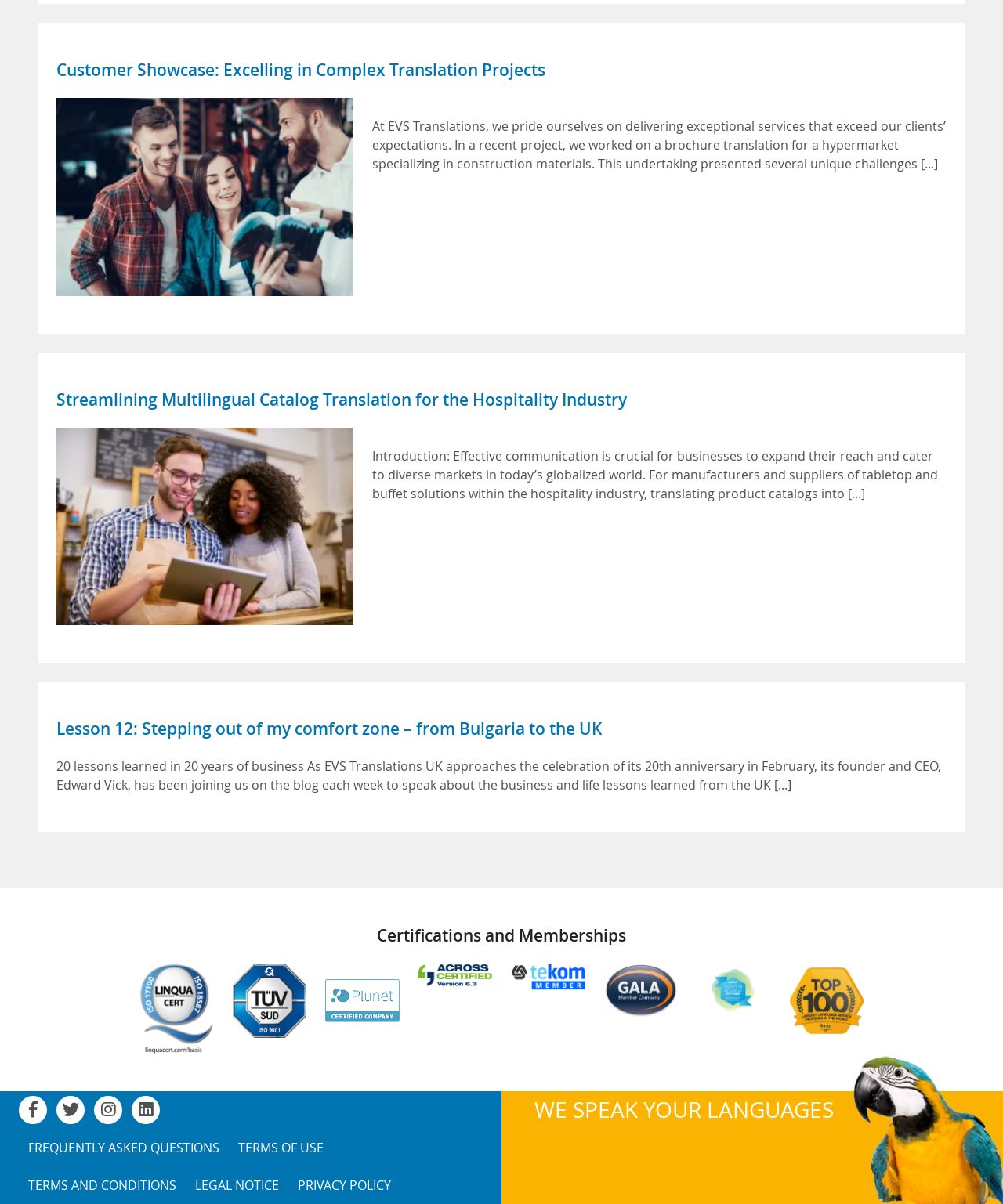Consider the image and give a detailed and elaborate answer to the question: 
What is the name of the CEO mentioned on the webpage?

The webpage mentions 'its founder and CEO, Edward Vick', indicating that Edward Vick is the CEO of EVS Translations.